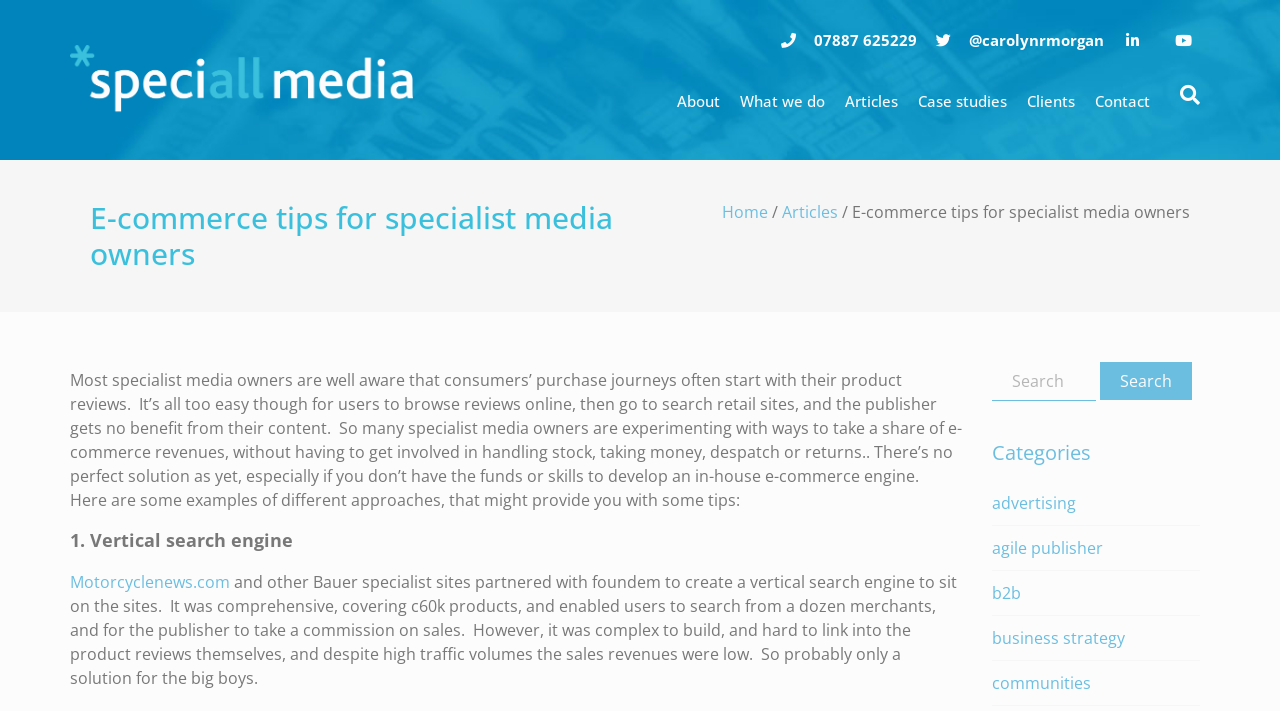Can you find and provide the title of the webpage?

E-commerce tips for specialist media owners